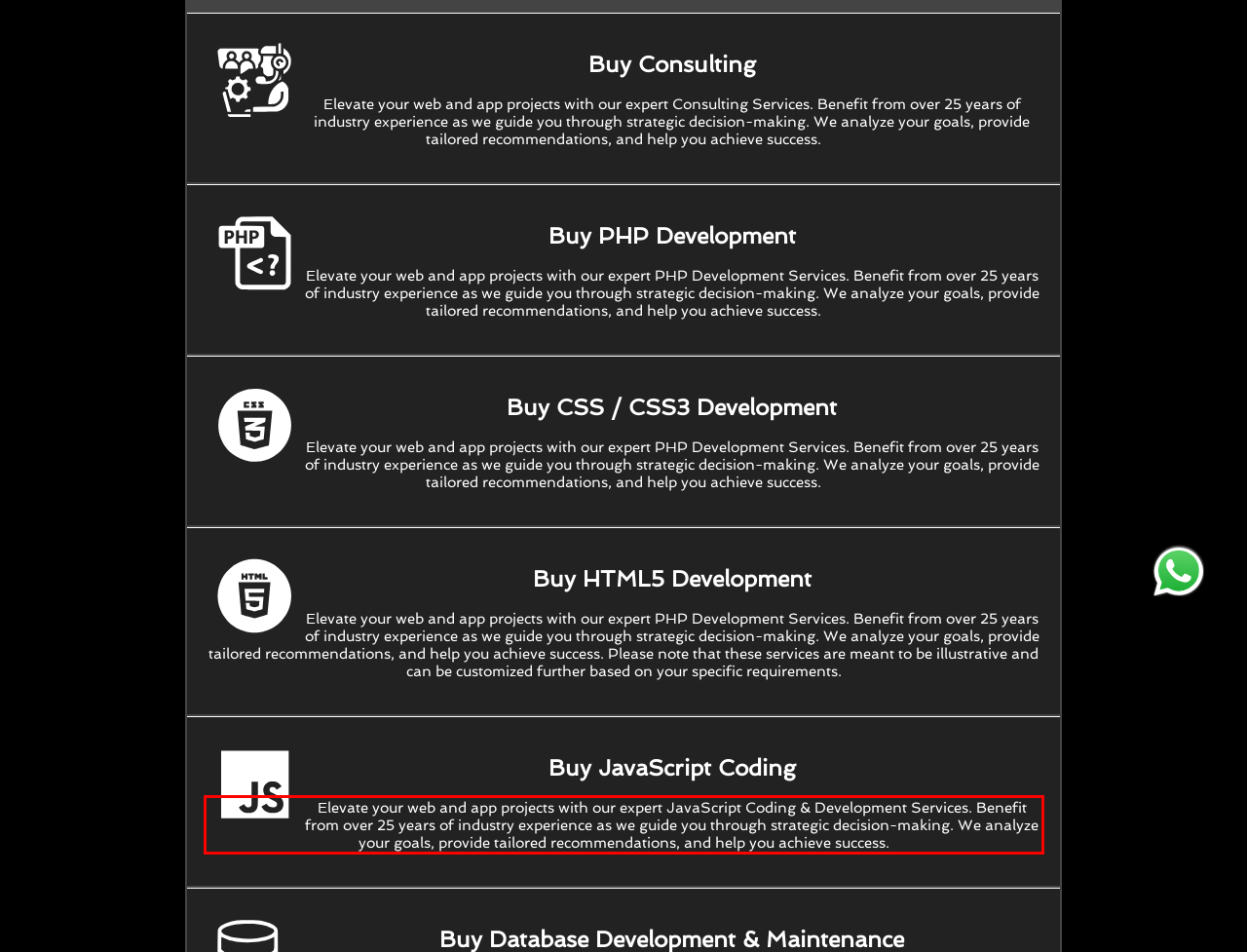There is a screenshot of a webpage with a red bounding box around a UI element. Please use OCR to extract the text within the red bounding box.

Elevate your web and app projects with our expert JavaScript Coding & Development Services. Benefit from over 25 years of industry experience as we guide you through strategic decision-making. We analyze your goals, provide tailored recommendations, and help you achieve success.